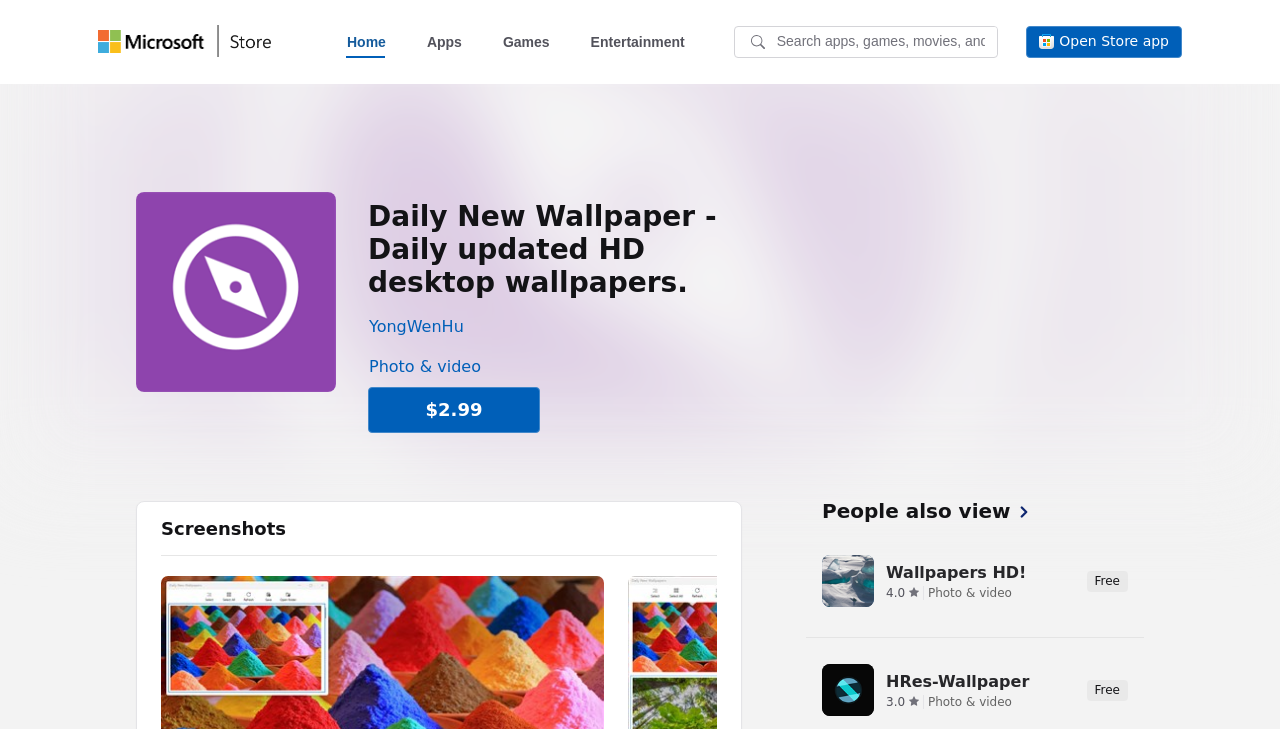Identify the bounding box coordinates for the region of the element that should be clicked to carry out the instruction: "Go to the 'Home Page'". The bounding box coordinates should be four float numbers between 0 and 1, i.e., [left, top, right, bottom].

None